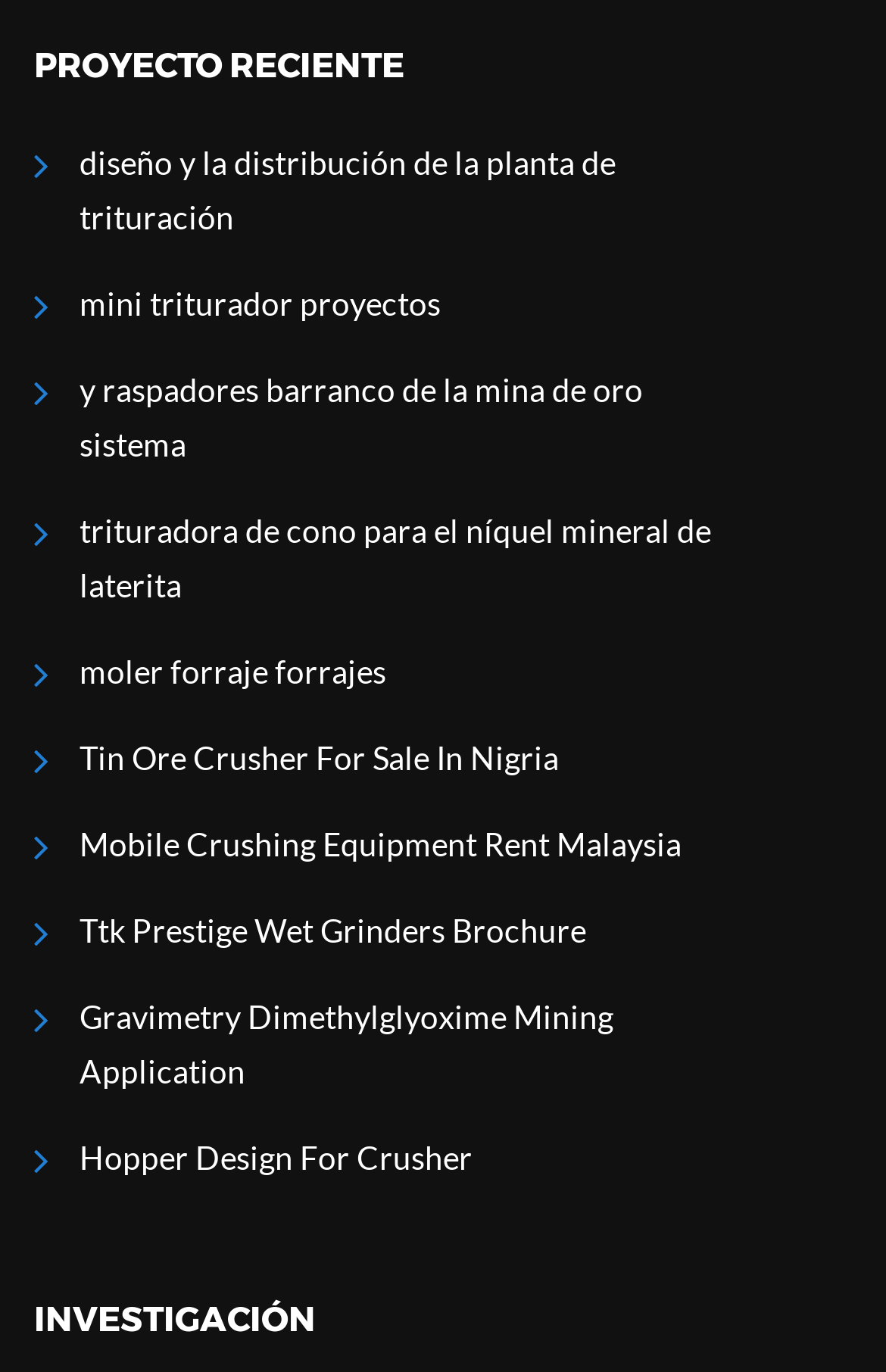Pinpoint the bounding box coordinates of the clickable element needed to complete the instruction: "click diseño y la distribución de la planta de trituración". The coordinates should be provided as four float numbers between 0 and 1: [left, top, right, bottom].

[0.038, 0.1, 0.833, 0.179]